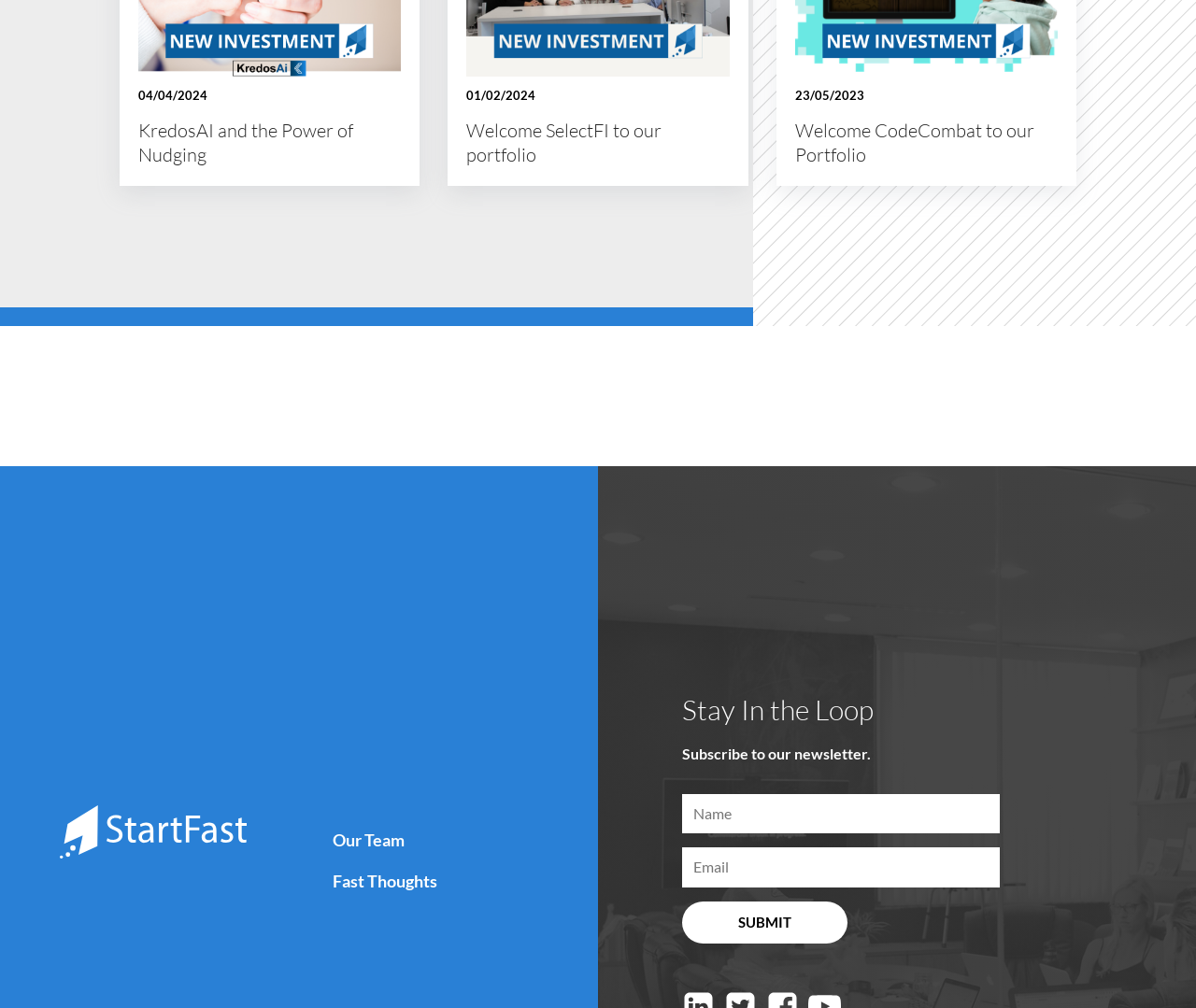How many links are there in the footer section?
Refer to the image and provide a concise answer in one word or phrase.

3